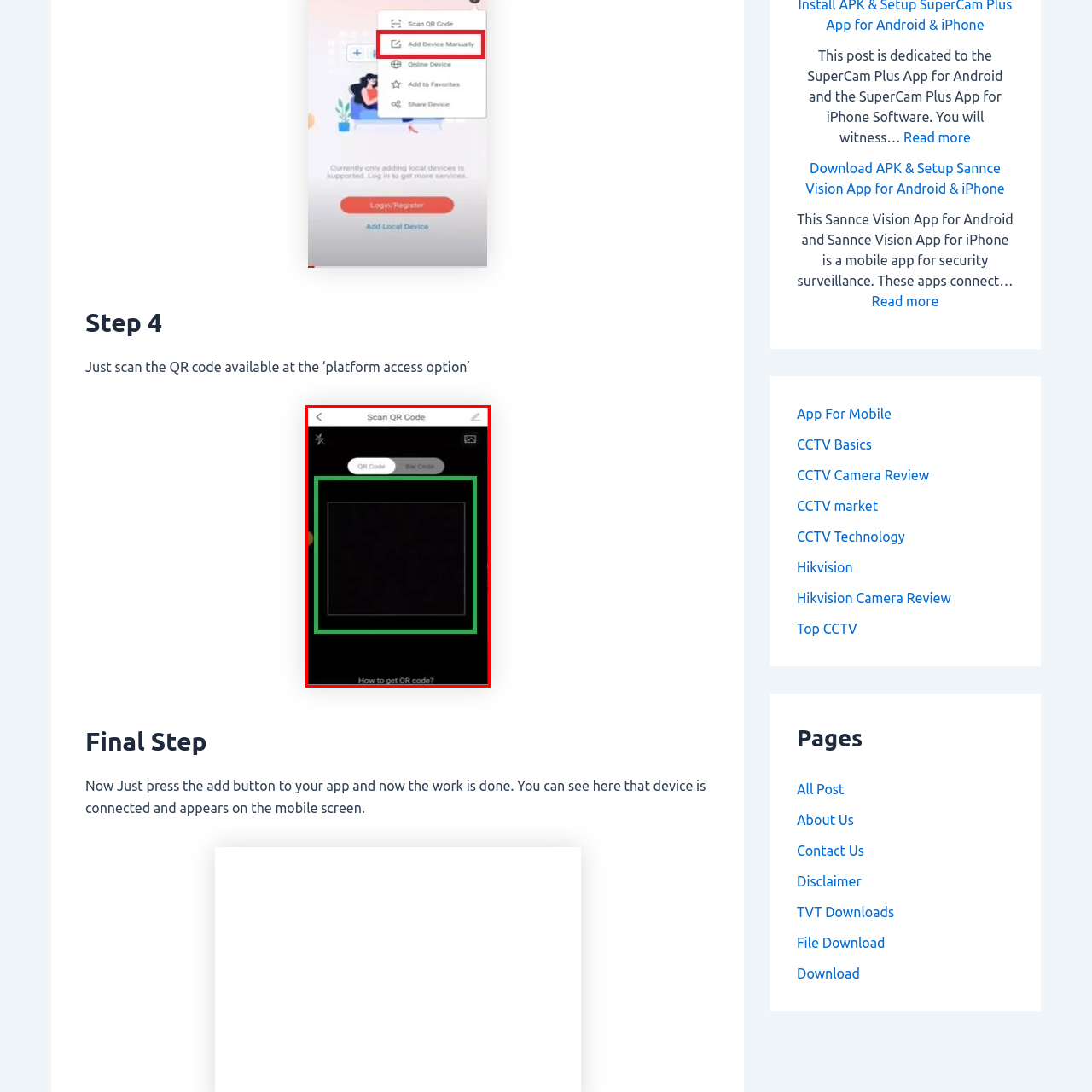Give a comprehensive description of the picture highlighted by the red border.

In the image, a user interface is displayed for scanning a QR code, featuring a prominent black scanning area outlined in green. At the top, the screen is labeled "Scan QR Code," indicating the purpose of the interface. Below this heading are two buttons: one for selecting "QR Code" and the other for "Bar Code," allowing users to choose their scanning preference. The background is dark, enhancing the visibility of the scanning area, while a prompt at the bottom invites users to learn how to obtain a QR code. This interface is part of a step-by-step guide, specifically referenced in the earlier instructions to directly scan a QR code to add a device within the related application.